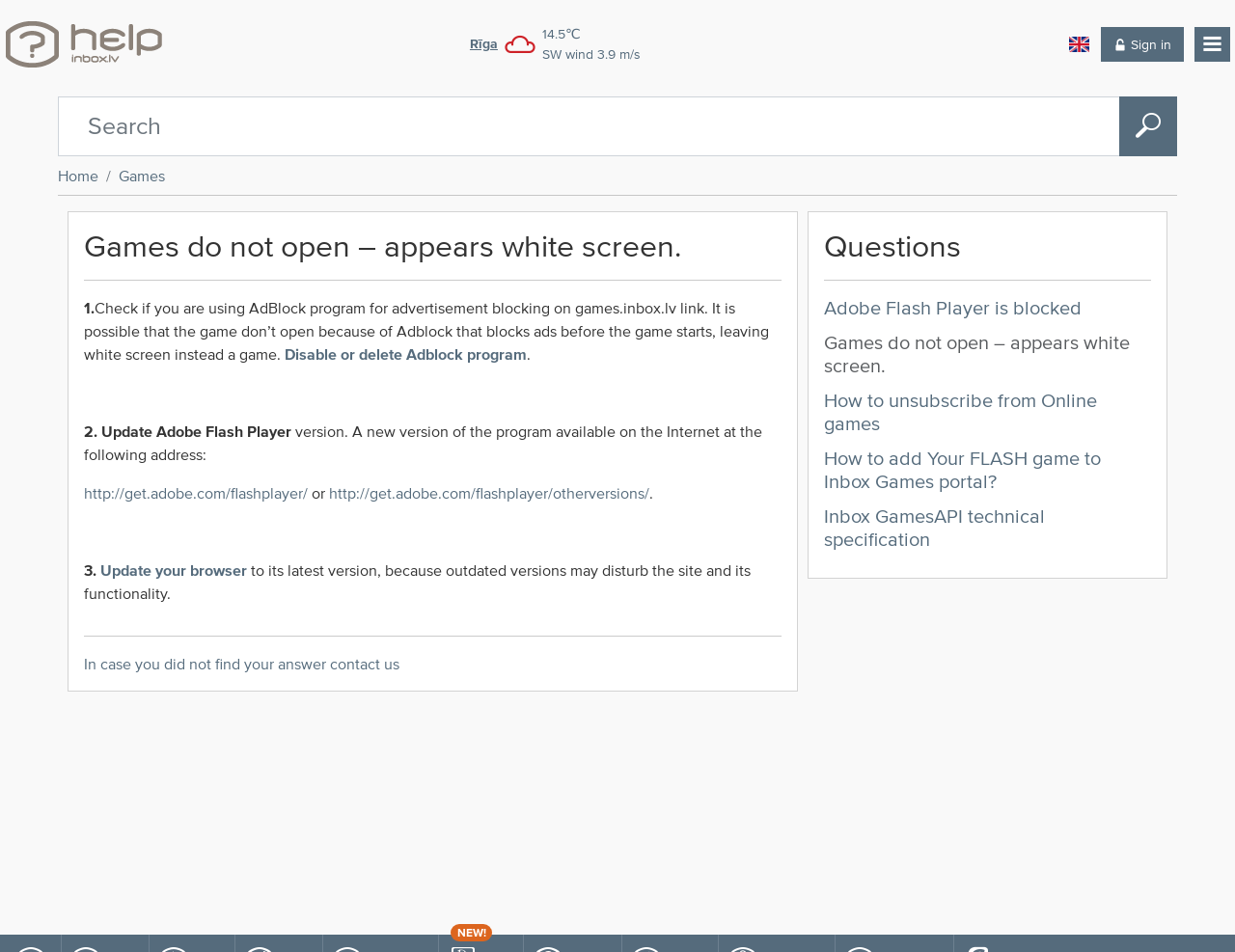Please predict the bounding box coordinates of the element's region where a click is necessary to complete the following instruction: "Sign in". The coordinates should be represented by four float numbers between 0 and 1, i.e., [left, top, right, bottom].

[0.891, 0.028, 0.958, 0.065]